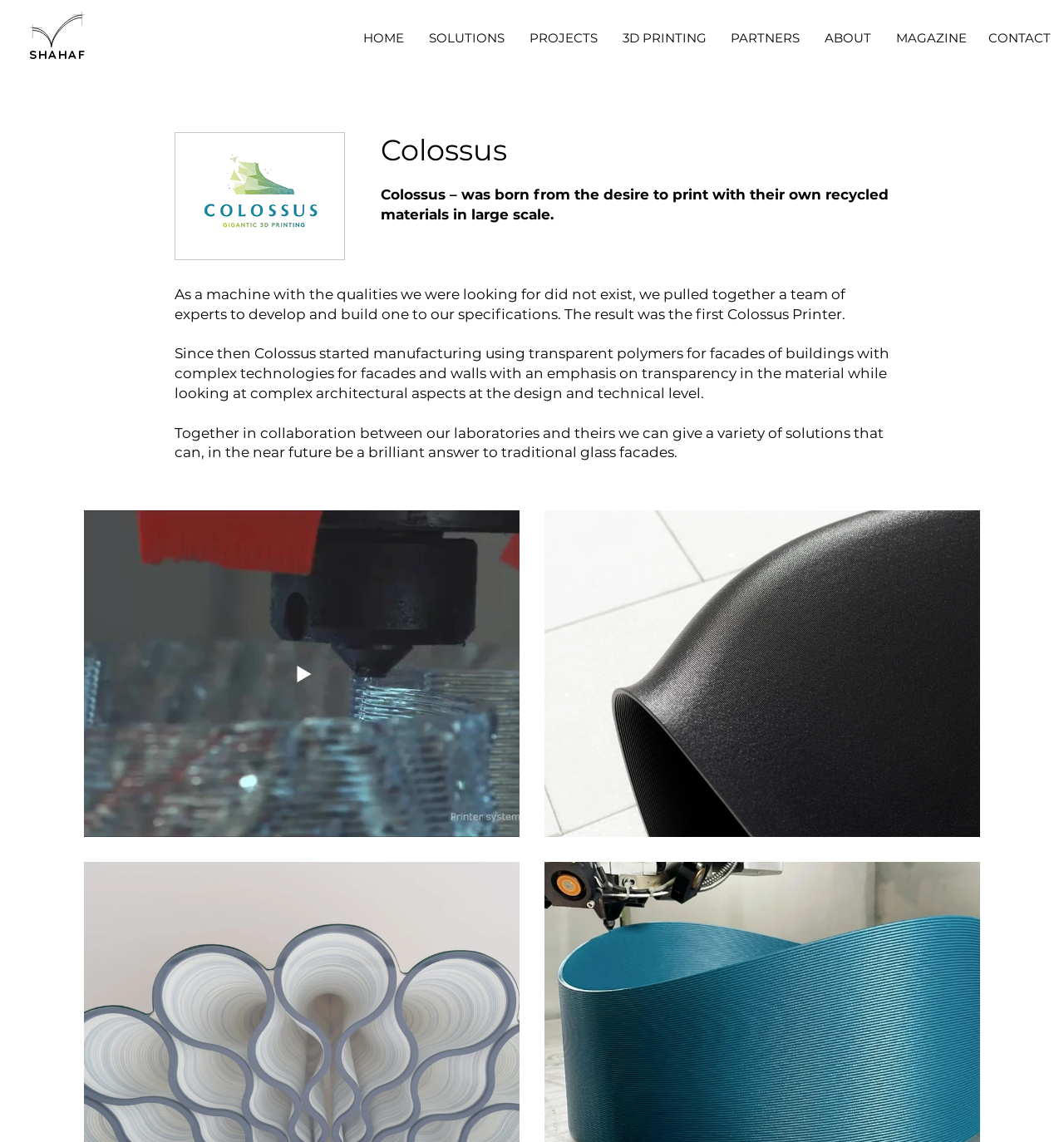What is the name of the company?
Using the information from the image, provide a comprehensive answer to the question.

The name of the company can be found in the heading element 'SHAHAF' with bounding box coordinates [0.02, 0.04, 0.088, 0.055].